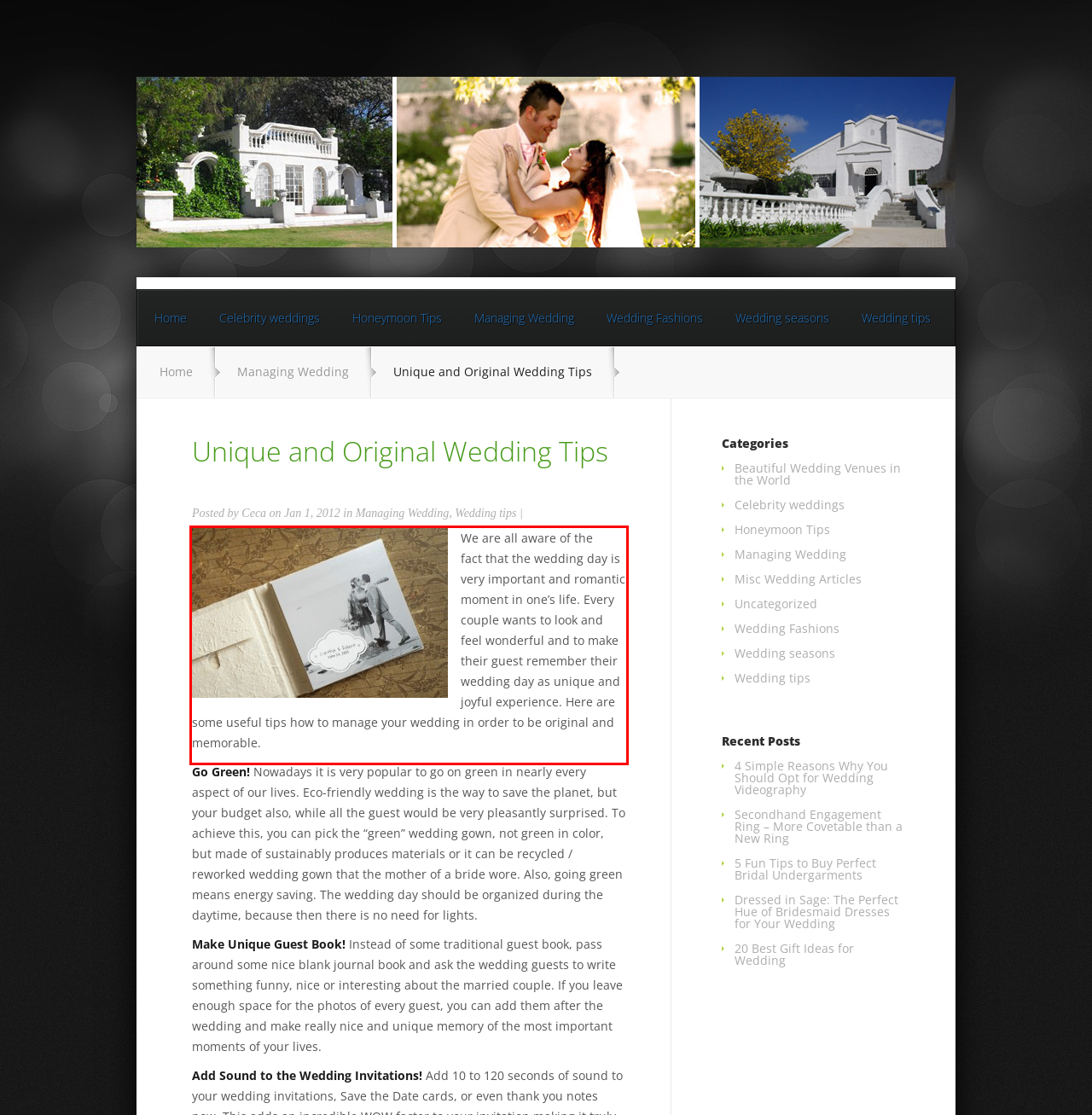With the provided screenshot of a webpage, locate the red bounding box and perform OCR to extract the text content inside it.

We are all aware of the fact that the wedding day is very important and romantic moment in one’s life. Every couple wants to look and feel wonderful and to make their guest remember their wedding day as unique and joyful experience. Here are some useful tips how to manage your wedding in order to be original and memorable.